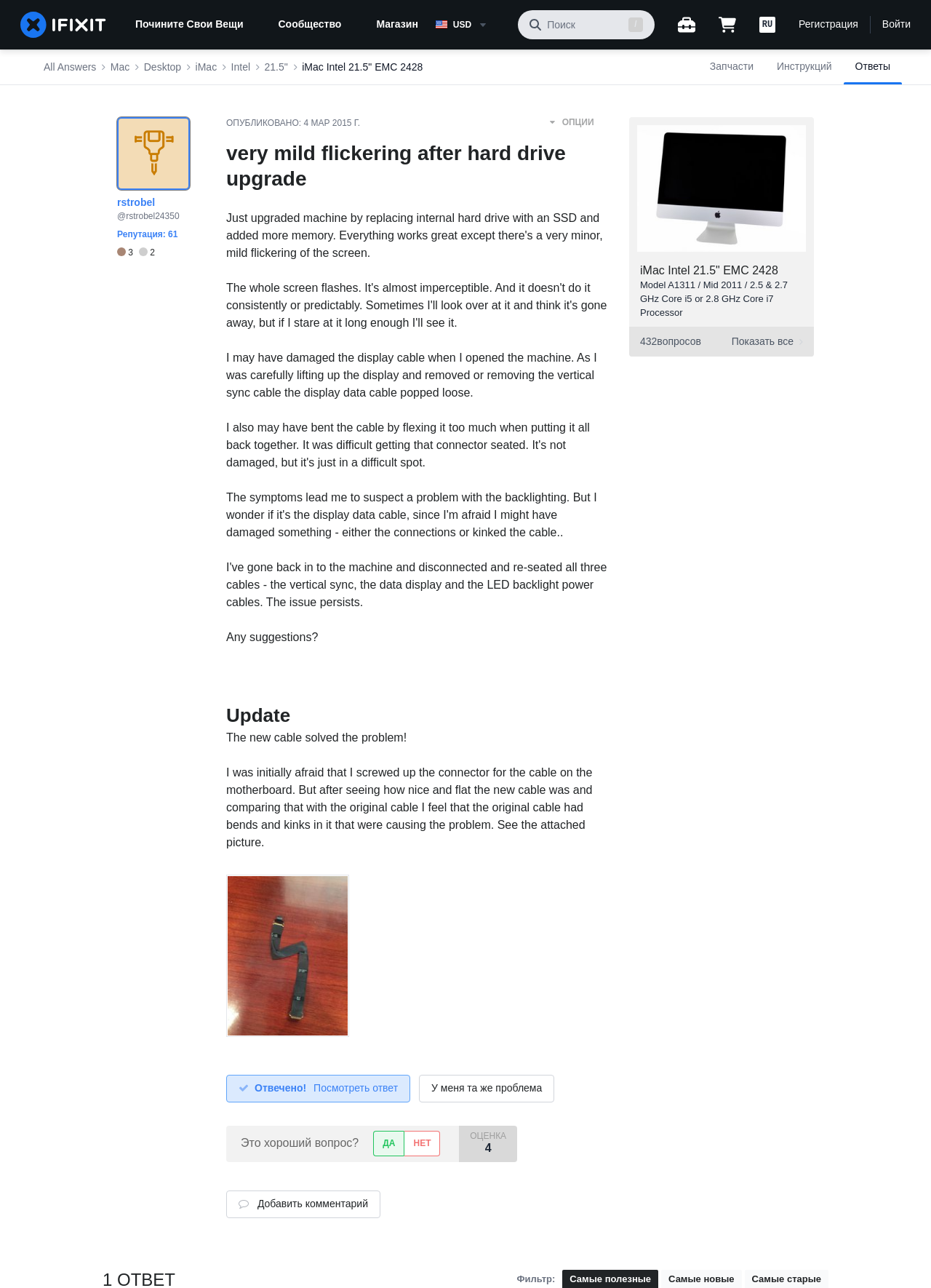Can you determine the bounding box coordinates of the area that needs to be clicked to fulfill the following instruction: "search for something"?

[0.556, 0.008, 0.687, 0.031]